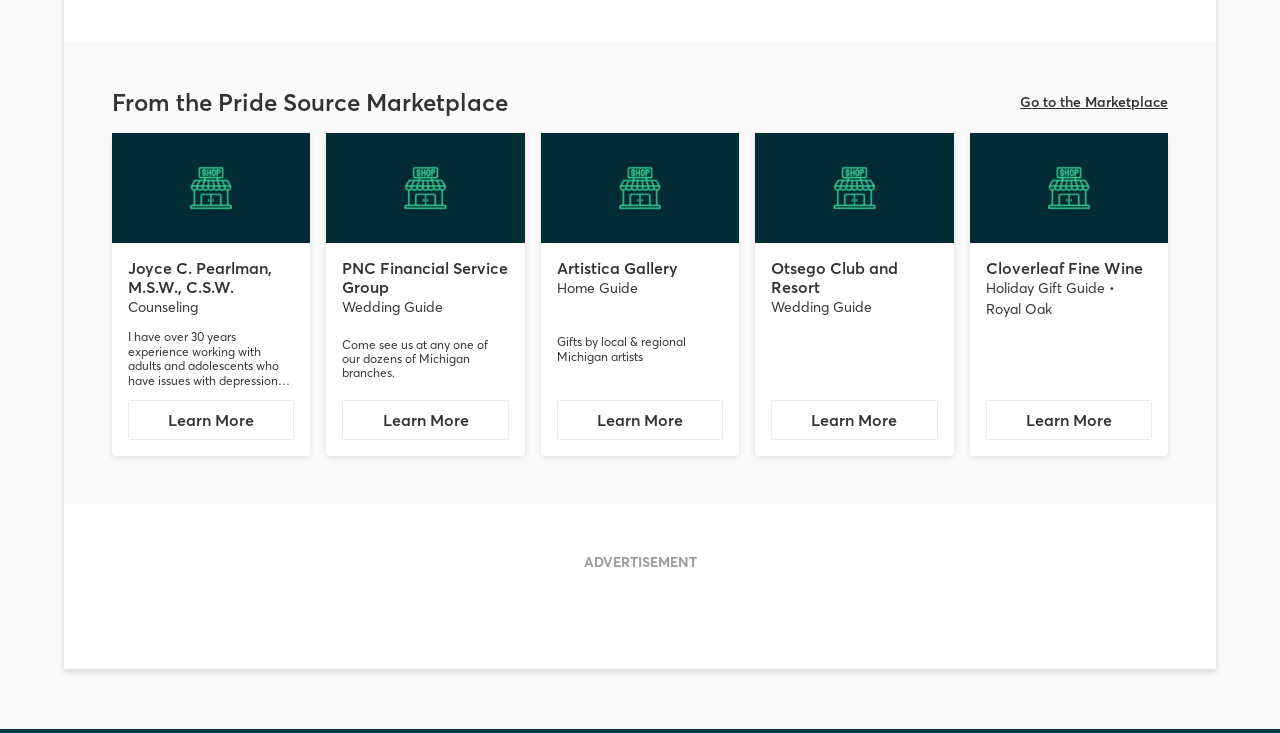How many 'Learn More' links are there?
Look at the image and respond with a one-word or short-phrase answer.

5